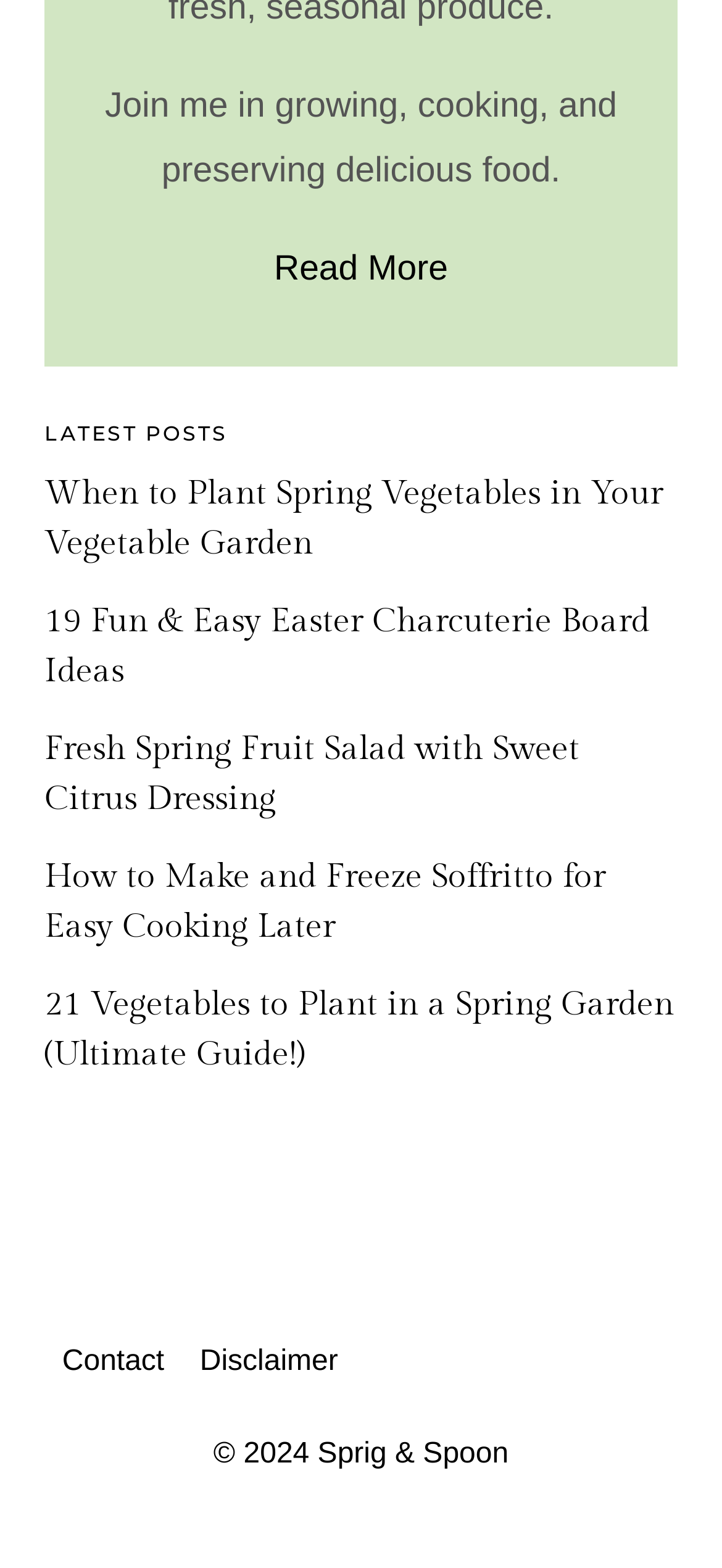Please identify the bounding box coordinates of the clickable area that will allow you to execute the instruction: "Read more about the blog".

[0.379, 0.159, 0.621, 0.184]